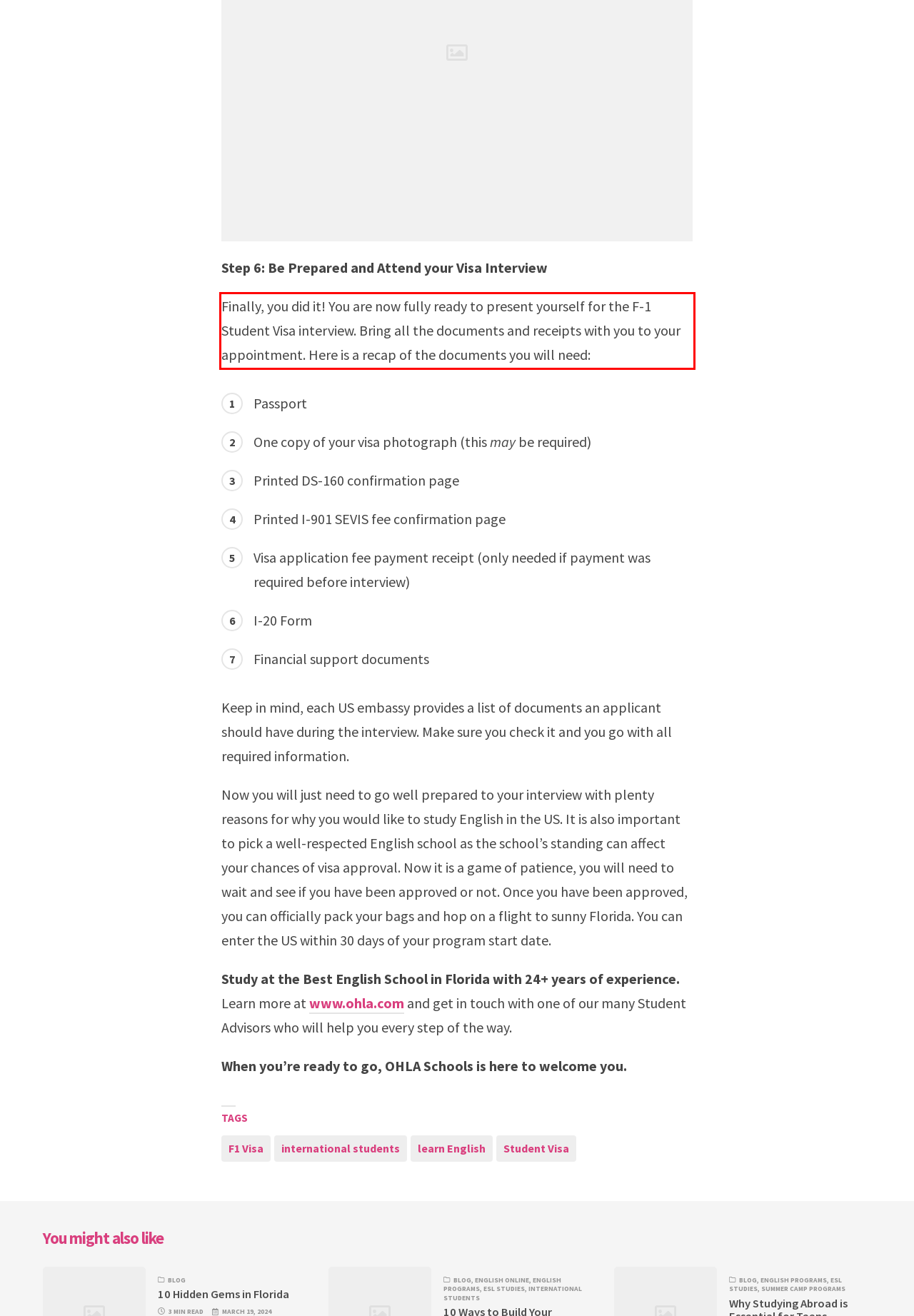Examine the webpage screenshot and use OCR to recognize and output the text within the red bounding box.

Finally, you did it! You are now fully ready to present yourself for the F-1 Student Visa interview. Bring all the documents and receipts with you to your appointment. Here is a recap of the documents you will need: